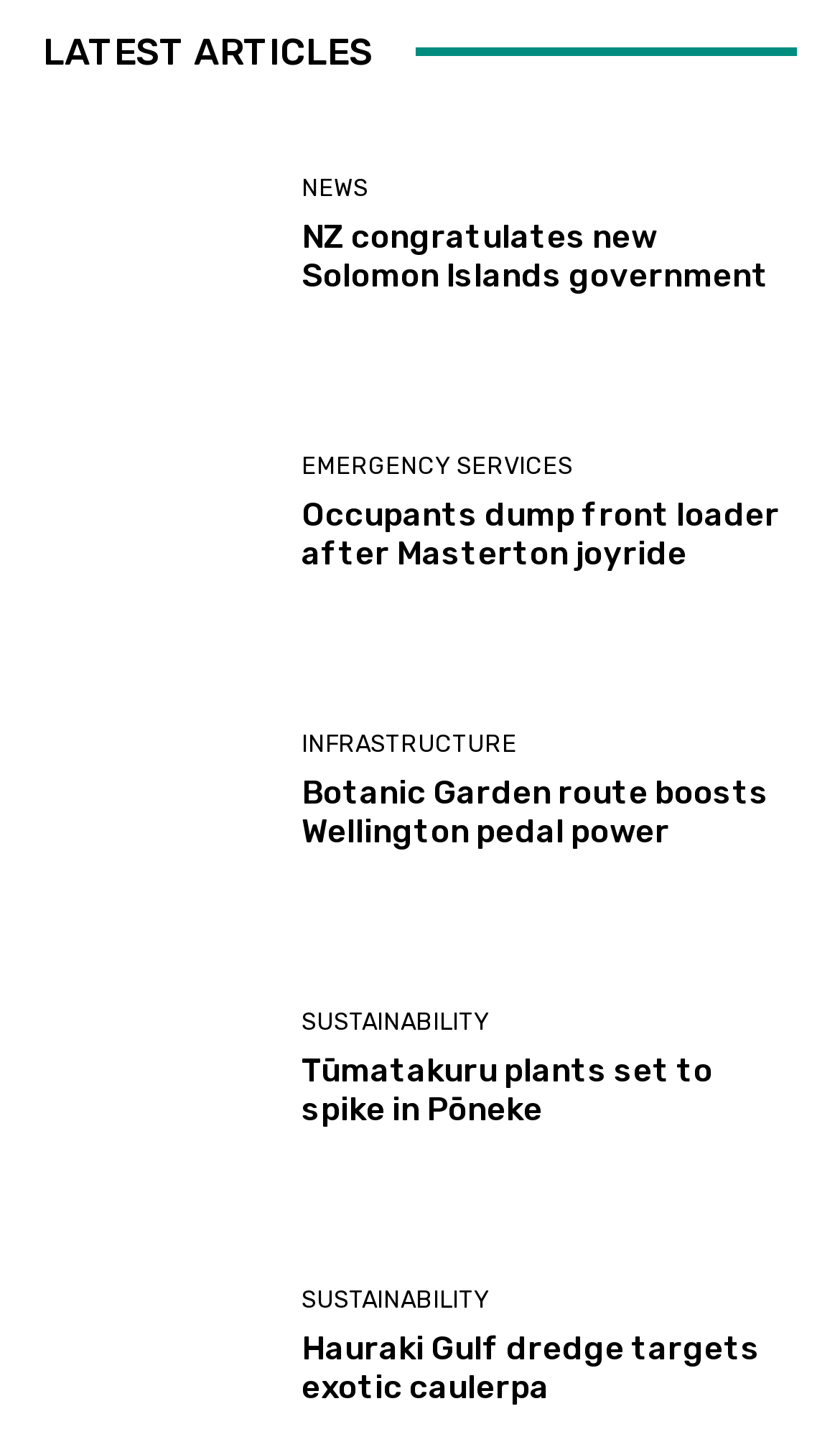What is the title of the first article?
Provide a fully detailed and comprehensive answer to the question.

I looked at the first link under the 'LATEST ARTICLES' heading and found the title of the first article, which is 'NZ congratulates new Solomon Islands government'.